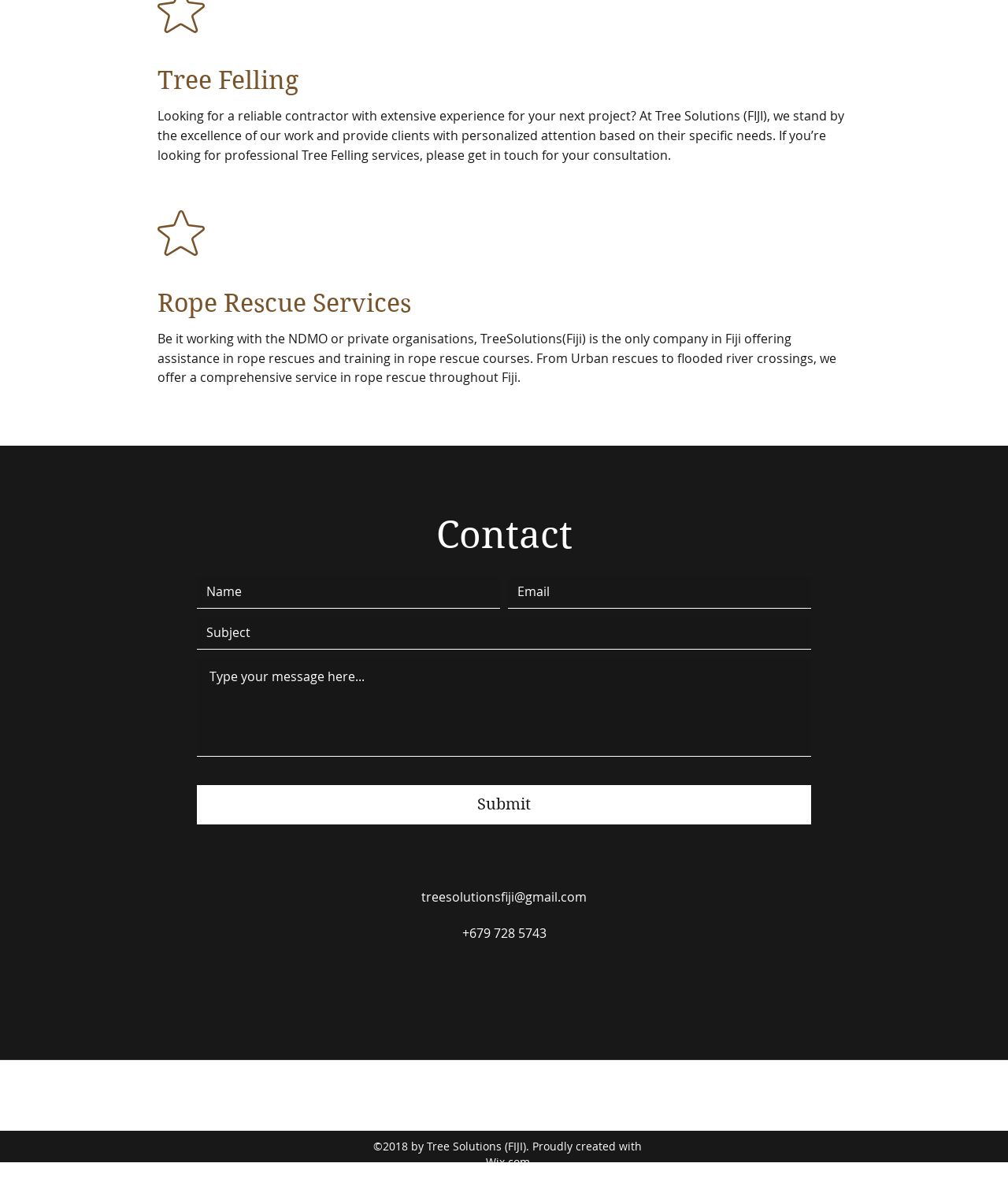Identify the bounding box coordinates of the clickable region necessary to fulfill the following instruction: "Click the 'Post Comment' button". The bounding box coordinates should be four float numbers between 0 and 1, i.e., [left, top, right, bottom].

None